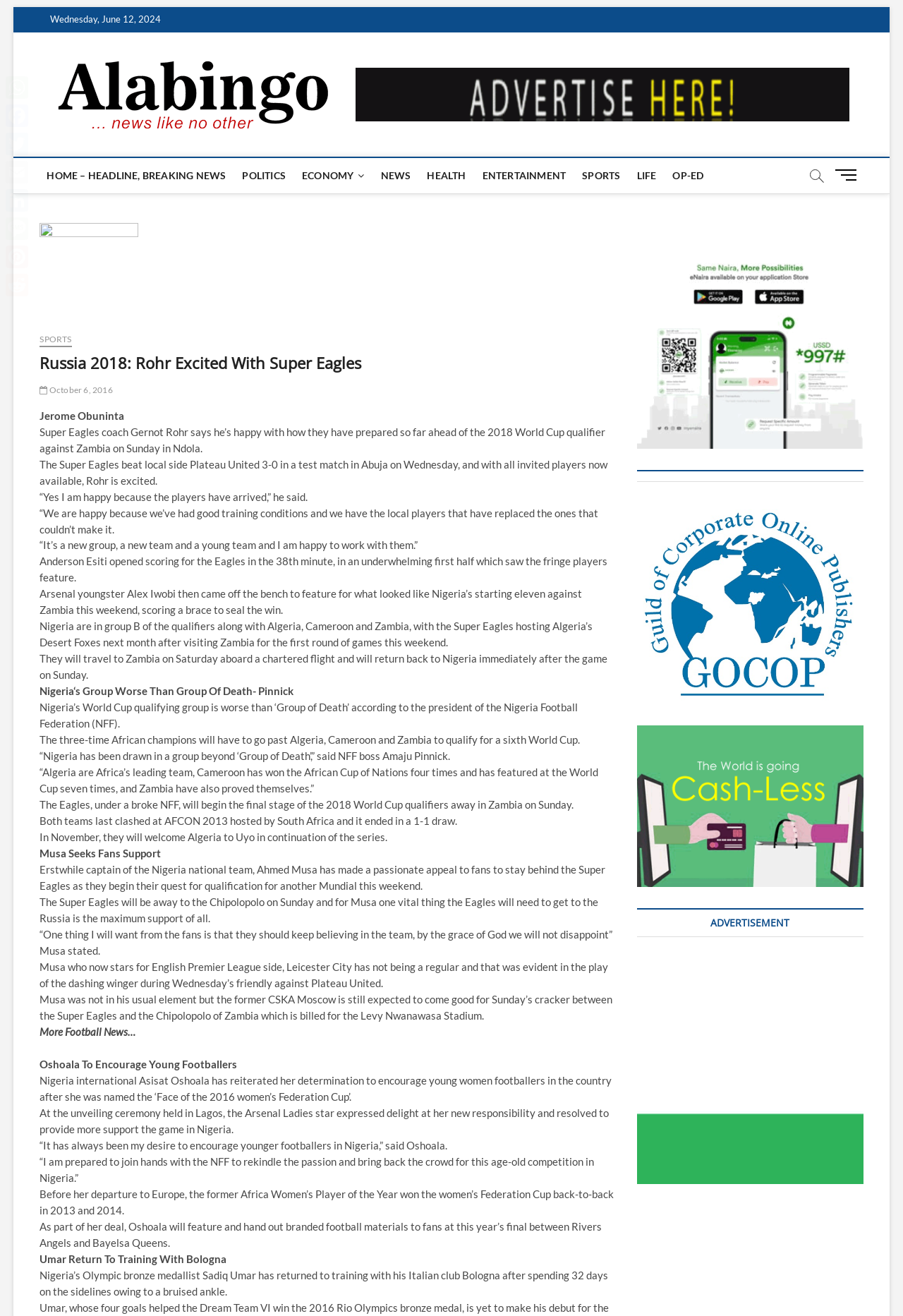What is the date mentioned in the webpage?
Please respond to the question with a detailed and thorough explanation.

The date is mentioned at the top of the webpage, in the format of 'Wednesday, June 12, 2024', which is a static text element.